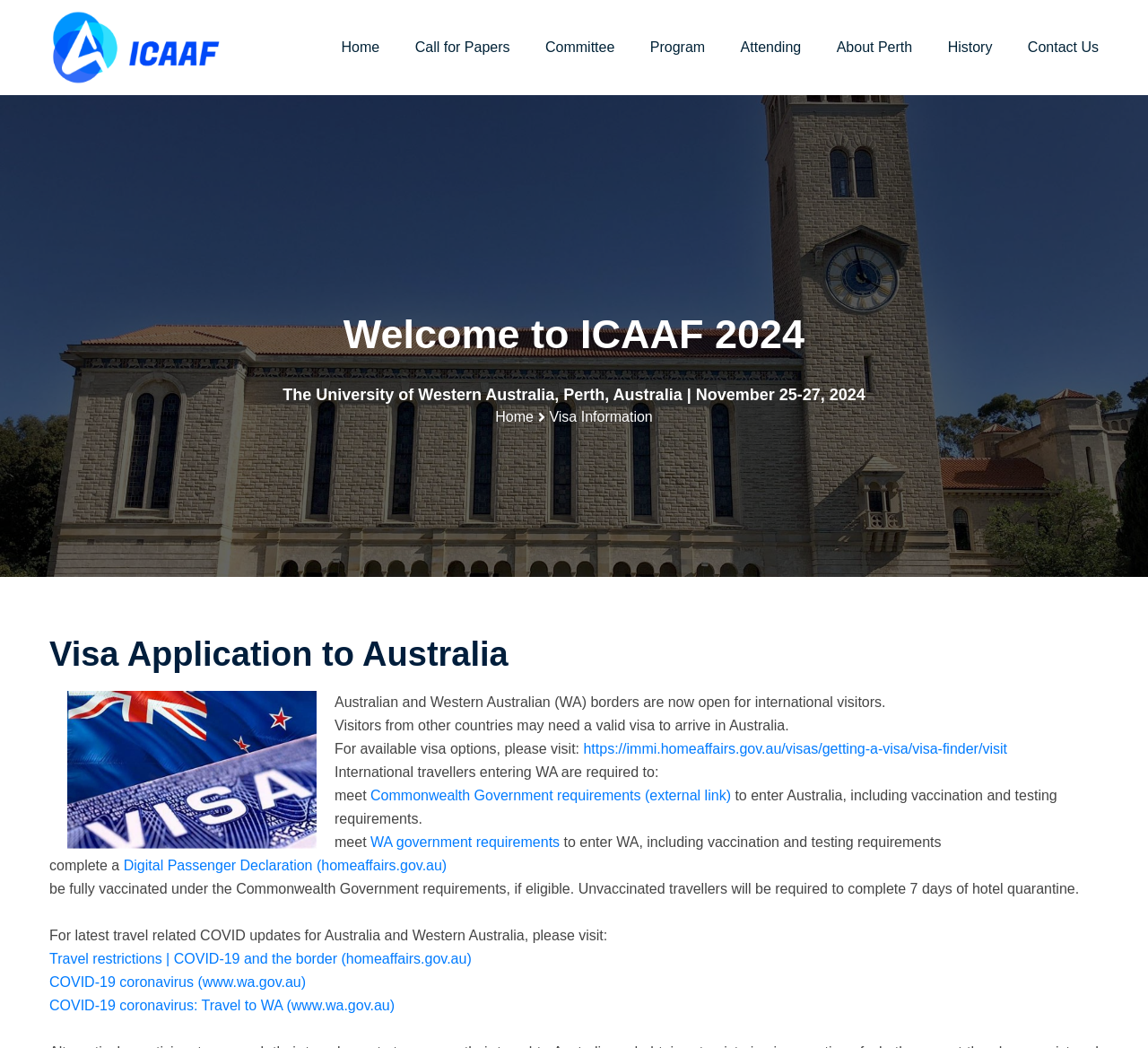Highlight the bounding box coordinates of the region I should click on to meet the following instruction: "Check the latest travel related COVID updates for Australia".

[0.043, 0.908, 0.411, 0.922]